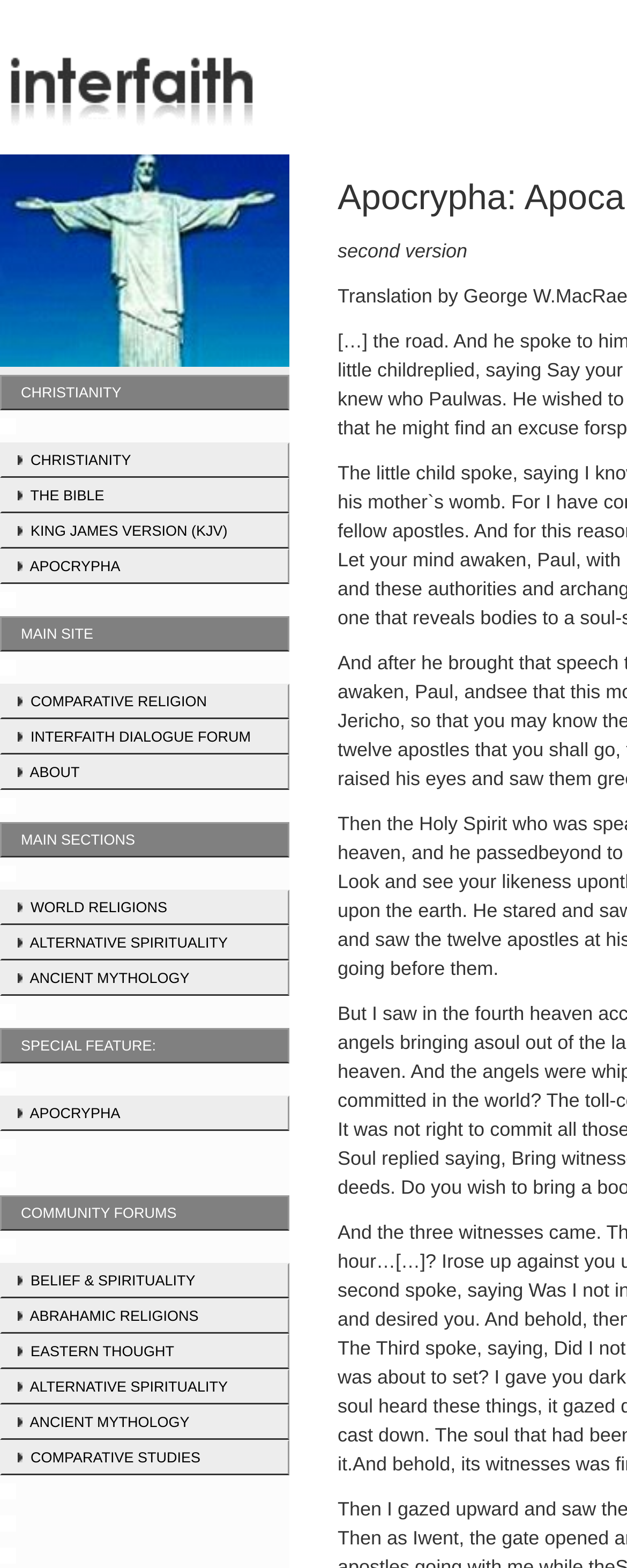Please locate the bounding box coordinates of the region I need to click to follow this instruction: "learn about Ancient Mythology".

[0.0, 0.613, 0.462, 0.635]